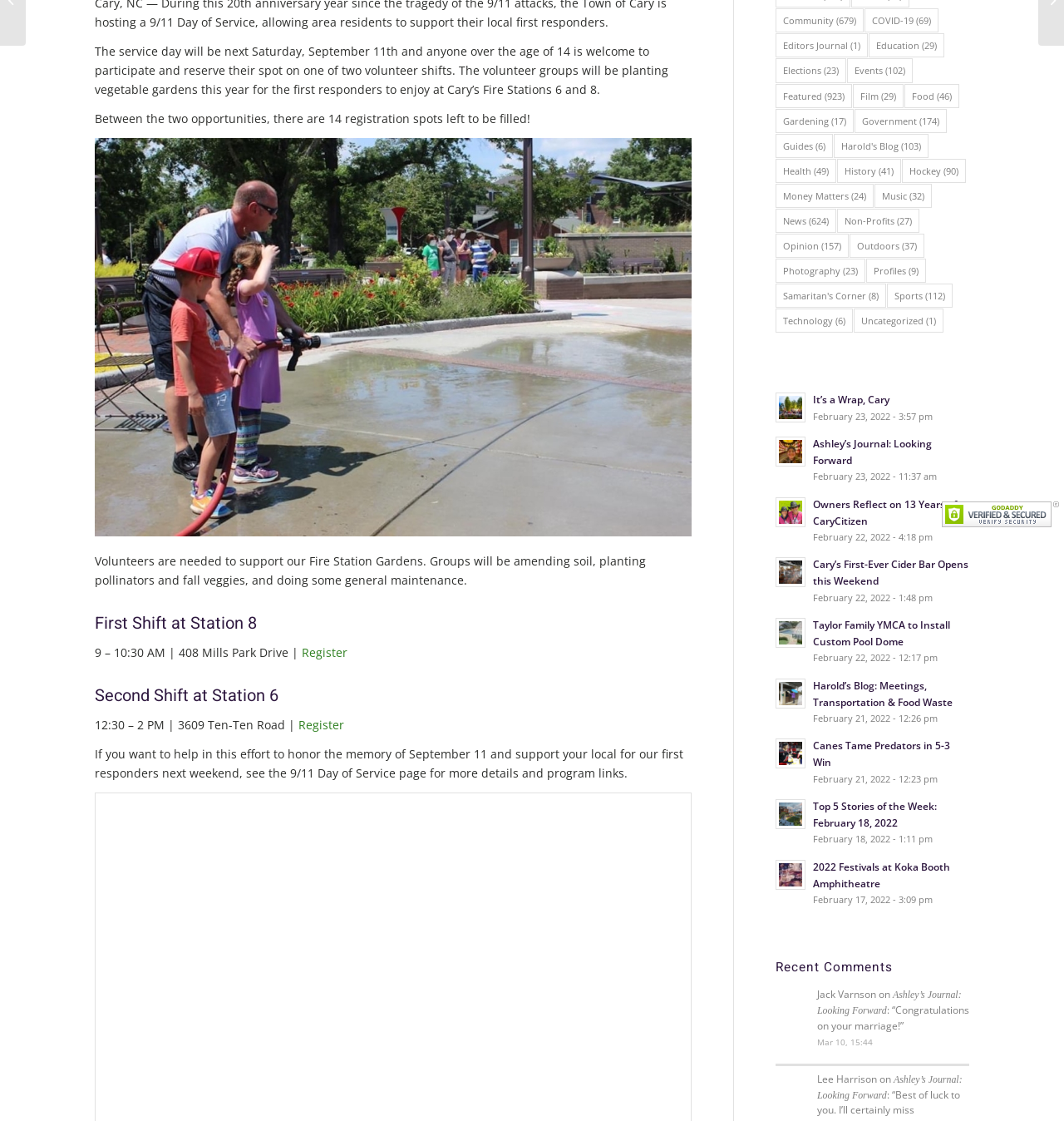Given the element description, predict the bounding box coordinates in the format (top-left x, top-left y, bottom-right x, bottom-right y). Make sure all values are between 0 and 1. Here is the element description: Register

[0.28, 0.639, 0.323, 0.653]